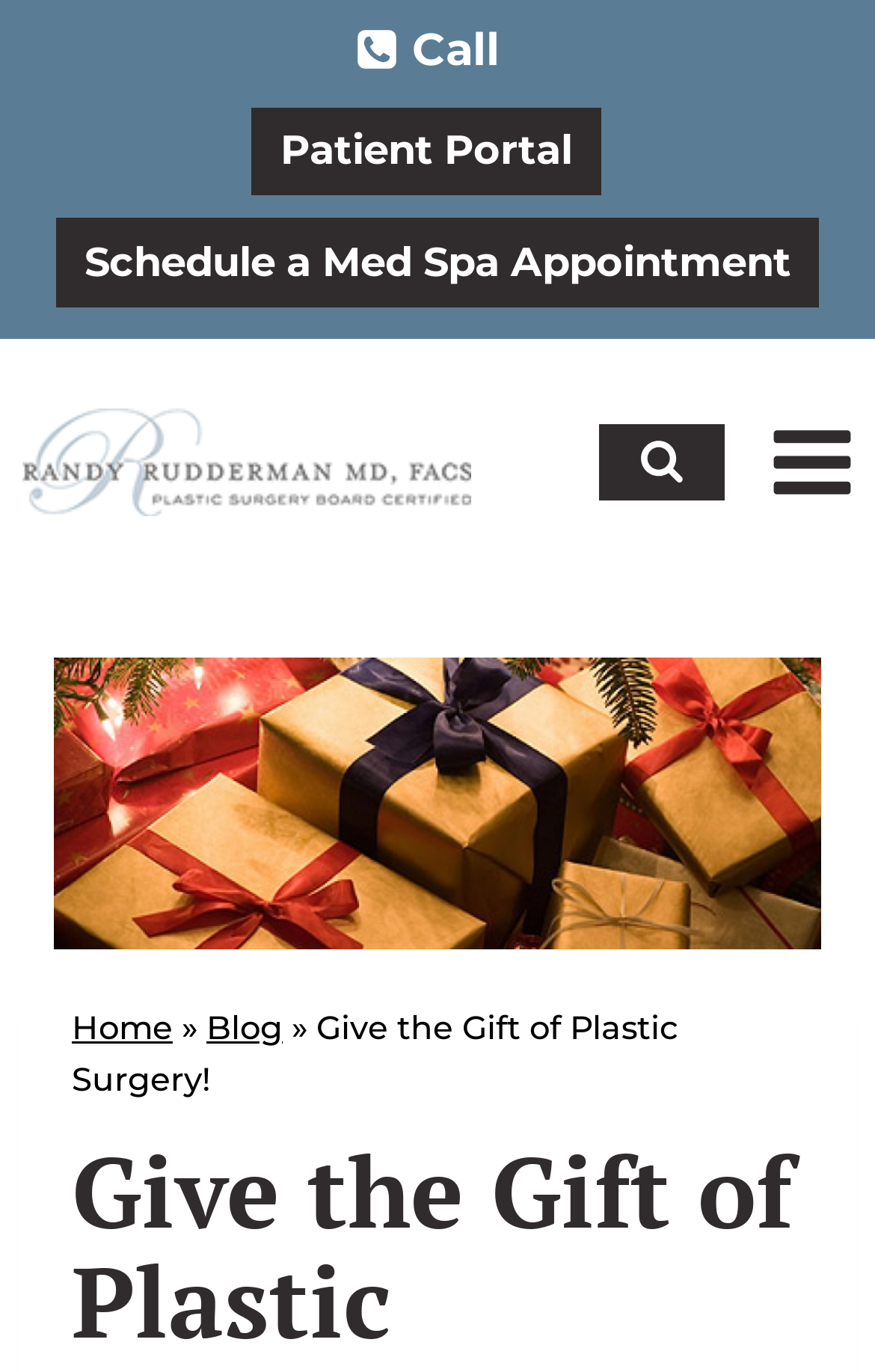Determine the bounding box coordinates of the clickable element to achieve the following action: 'Open menu'. Provide the coordinates as four float values between 0 and 1, formatted as [left, top, right, bottom].

[0.854, 0.295, 1.0, 0.379]